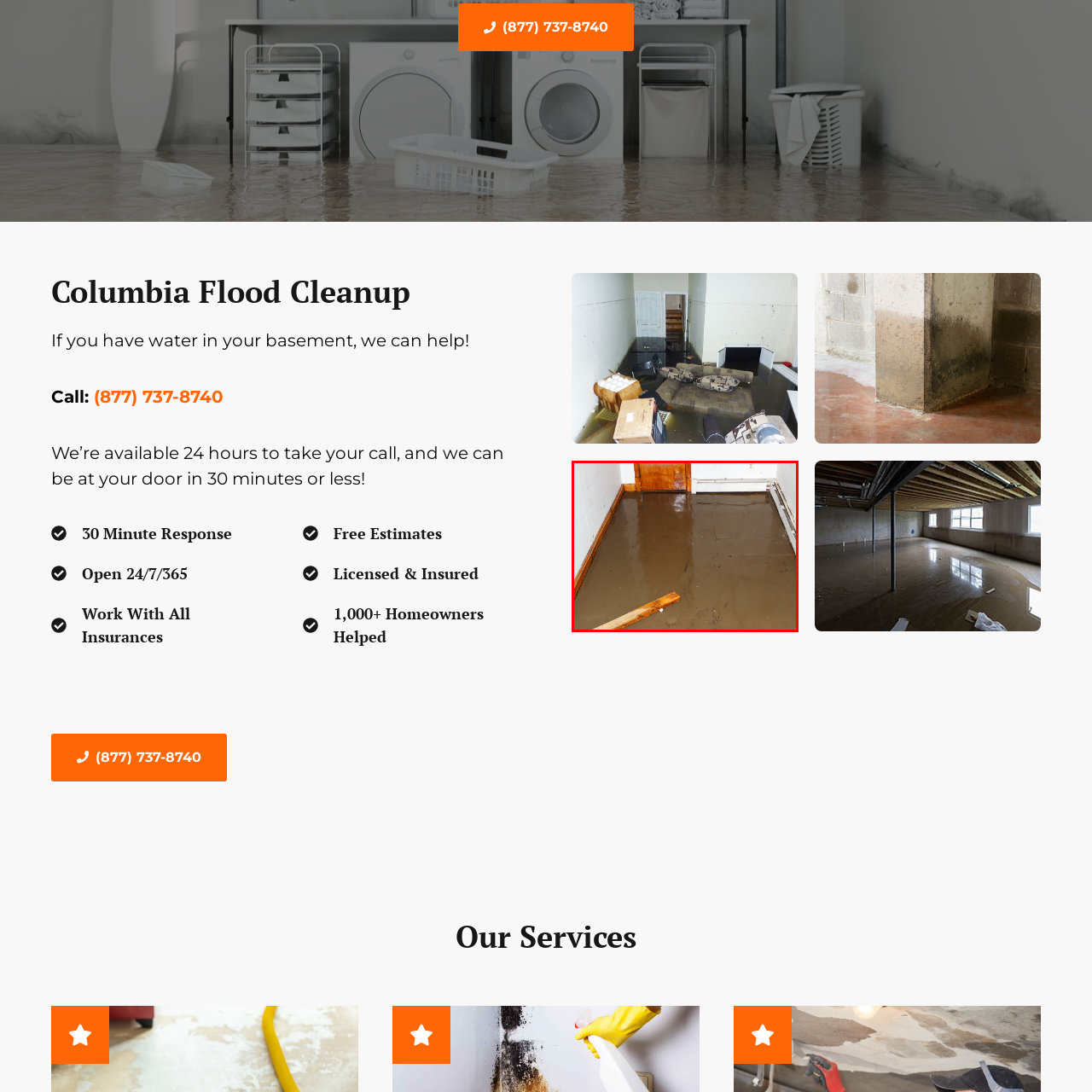Is the door in the background fully open?
Please interpret the image highlighted by the red bounding box and offer a detailed explanation based on what you observe visually.

The caption states that the wooden door is 'partially open', implying that it is not fully open, but rather ajar, possibly allowing access to another area.